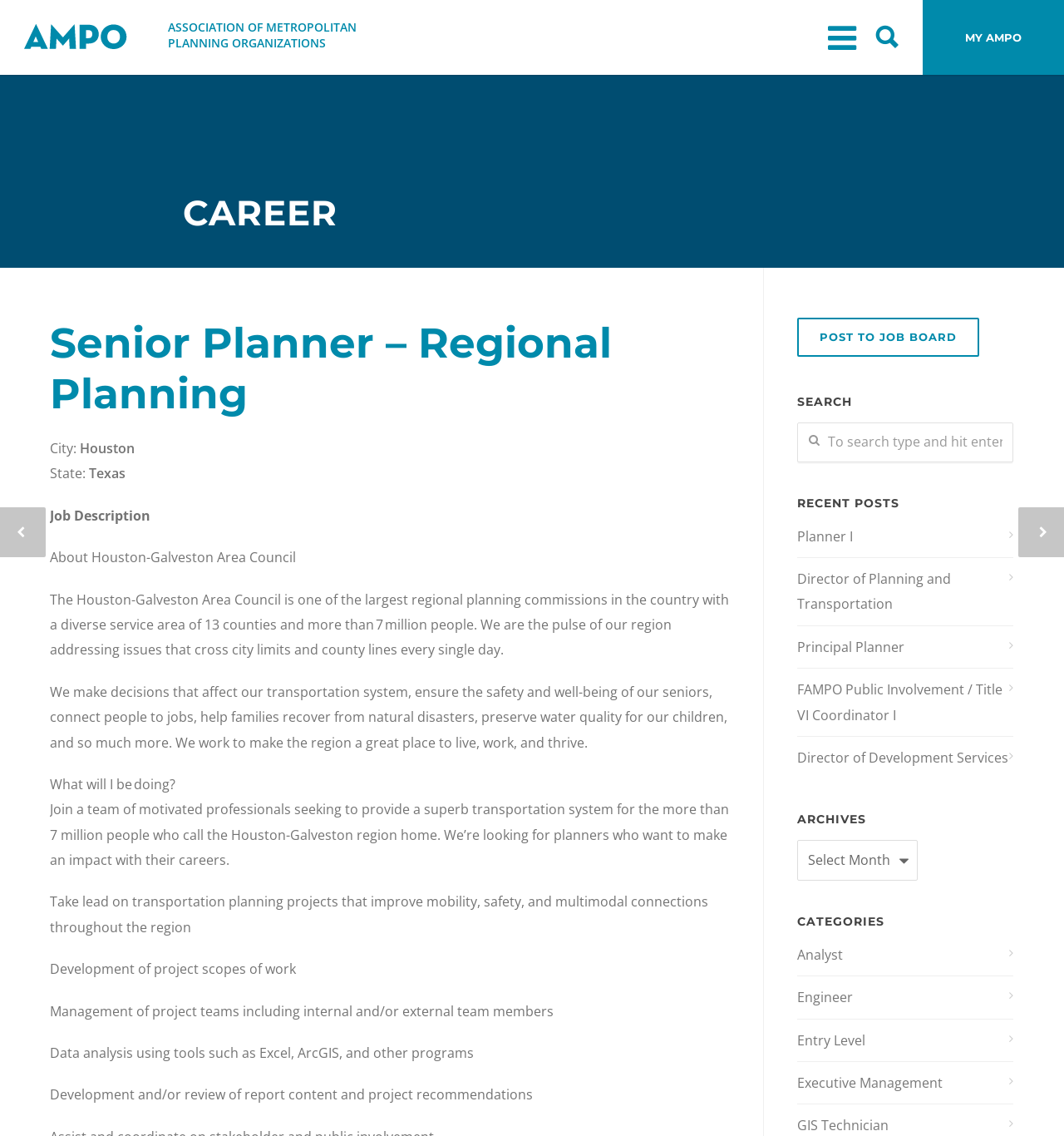Please identify the bounding box coordinates of the area I need to click to accomplish the following instruction: "Search for a job".

[0.749, 0.372, 0.952, 0.407]